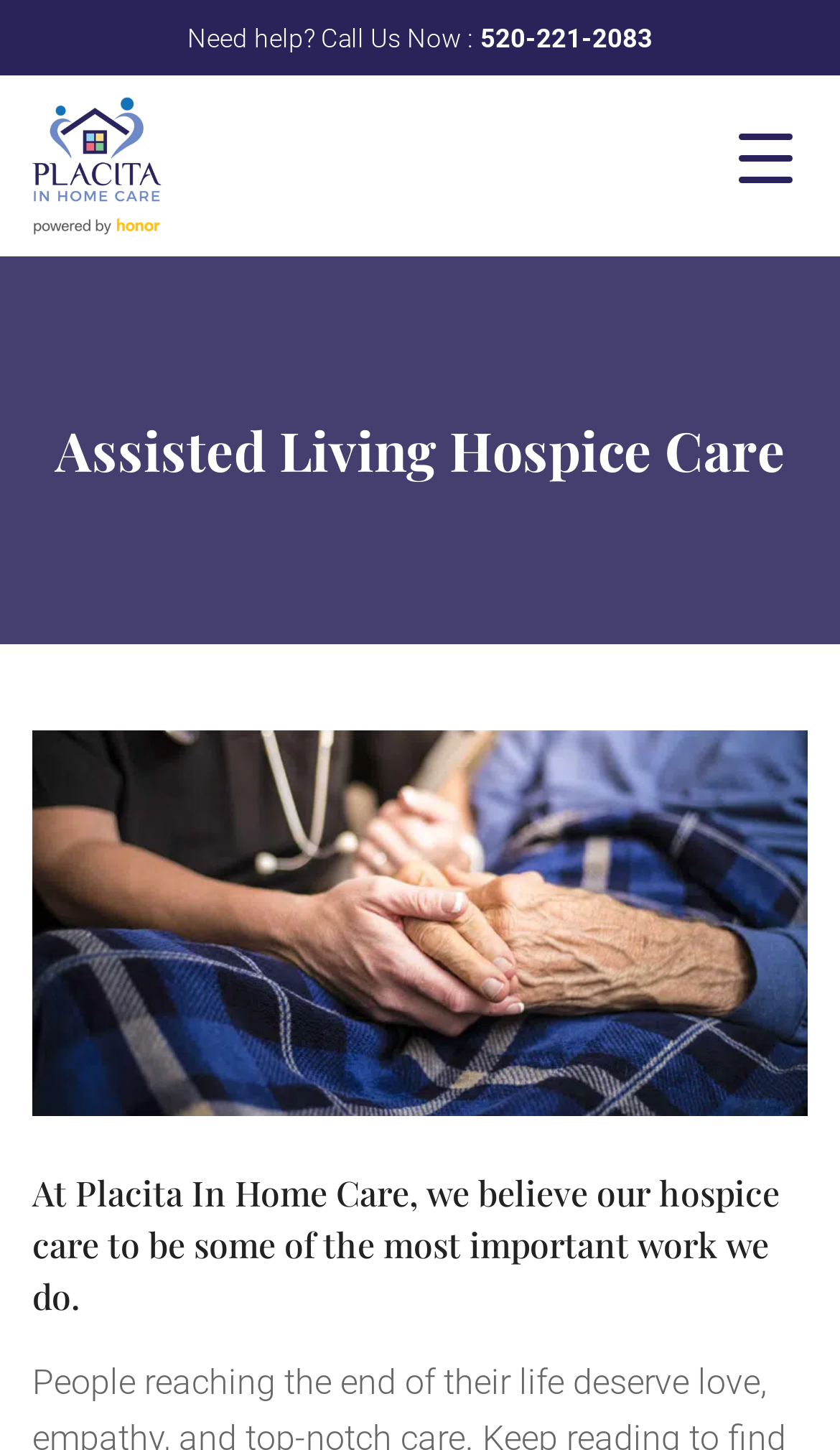Based on the element description "parent_node: Home aria-label="Menu Trigger"", predict the bounding box coordinates of the UI element.

[0.859, 0.079, 0.962, 0.138]